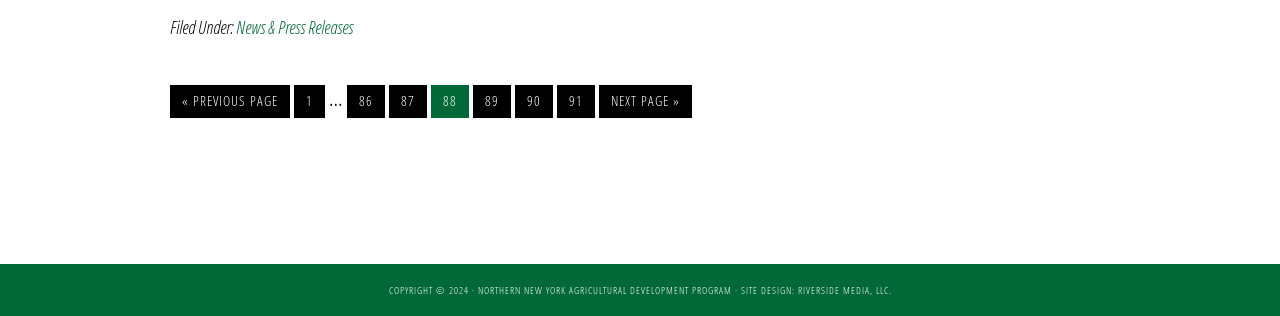Please determine the bounding box coordinates for the element that should be clicked to follow these instructions: "go to News & Press Releases page".

[0.184, 0.048, 0.276, 0.124]